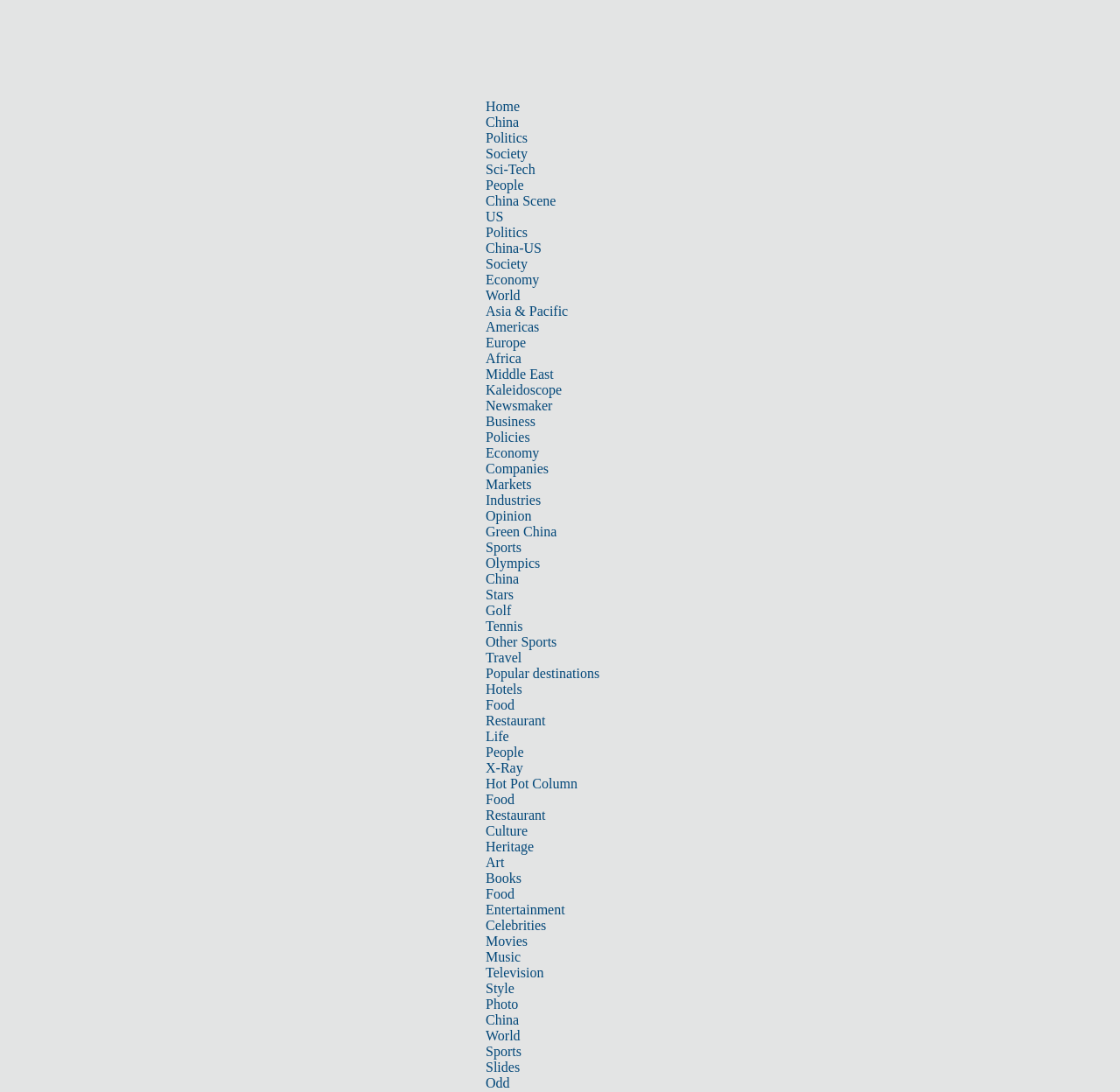How many columns are in the top navigation bar?
Using the information from the image, answer the question thoroughly.

I analyzed the bounding box coordinates of the link elements in the top navigation bar and determined that they are arranged in a single column, indicating that there is only one column in the top navigation bar.